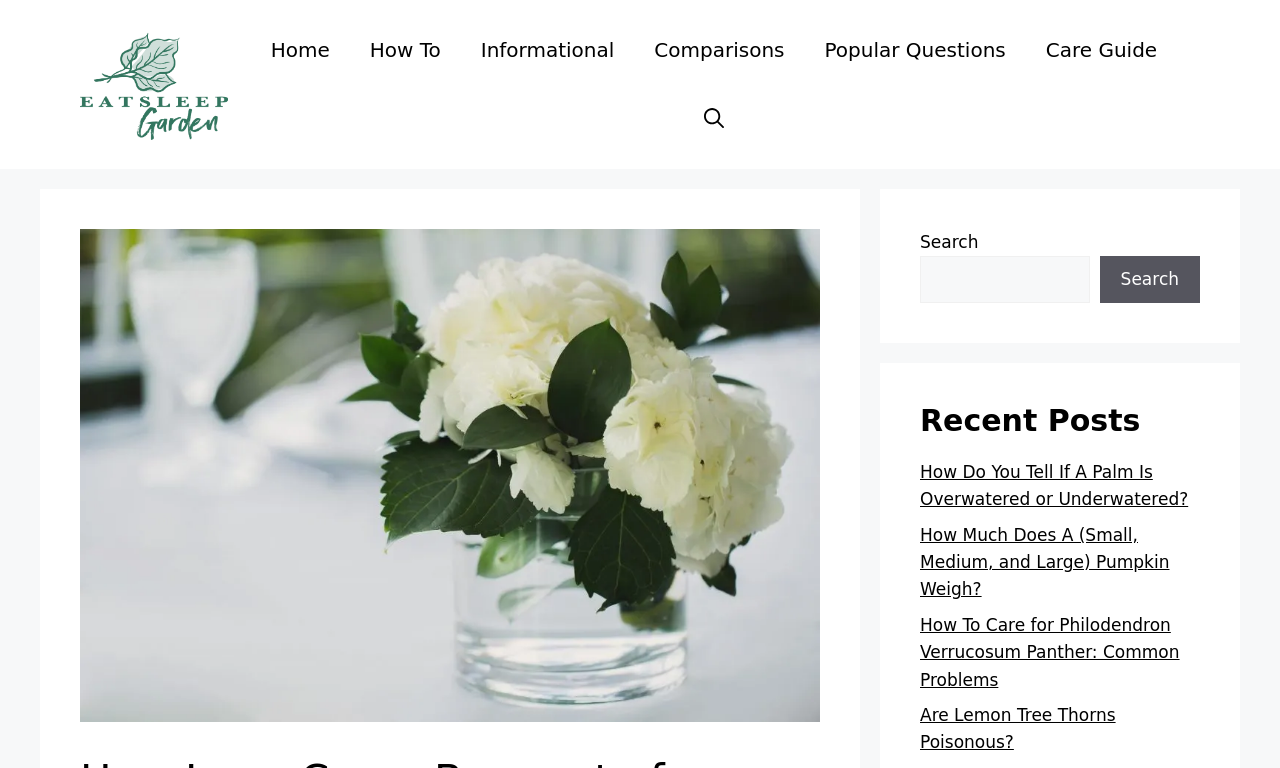Extract the heading text from the webpage.

How Long Can a Bouquet of Flowers Go Without Water?